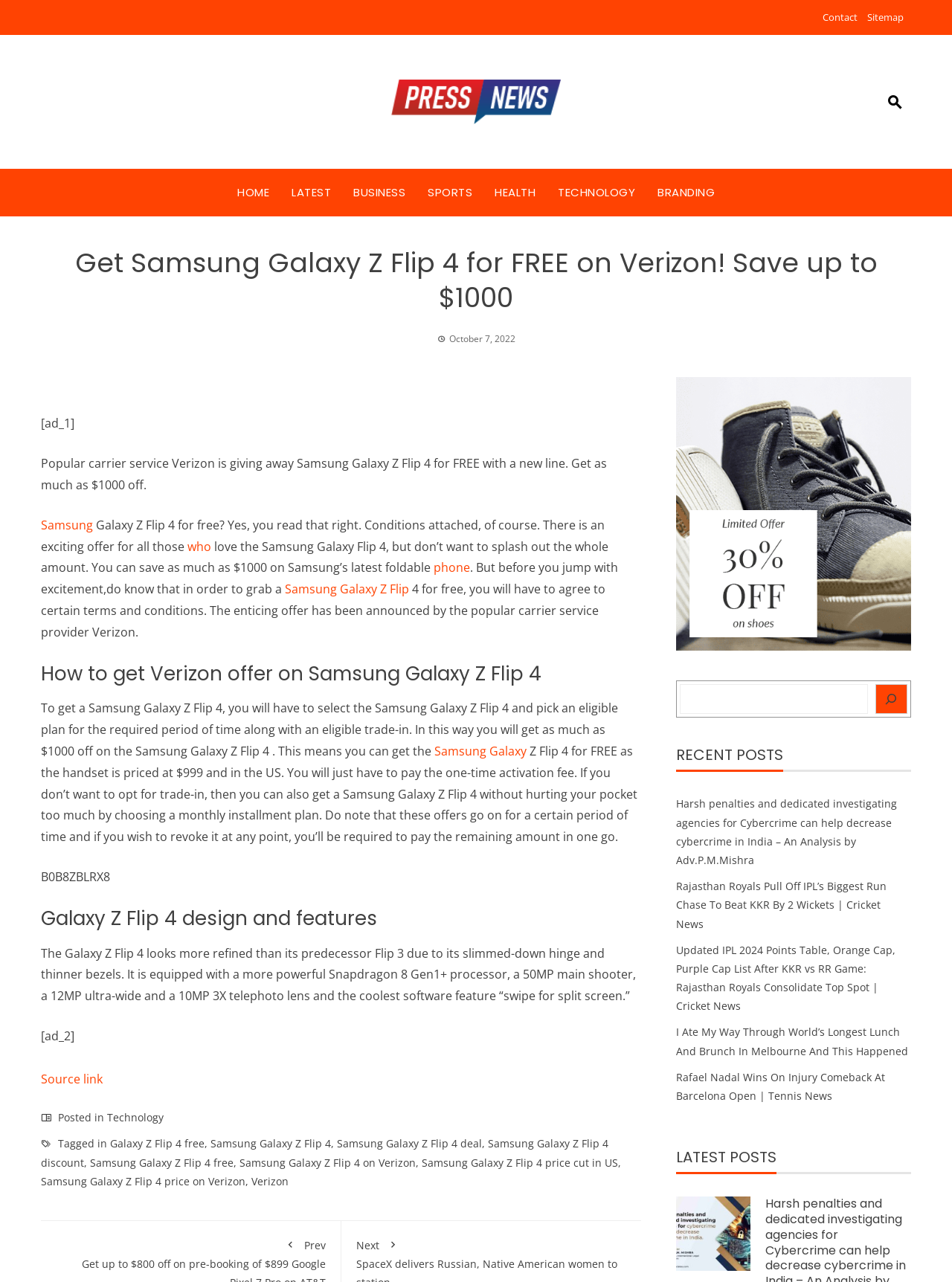Provide a brief response to the question below using a single word or phrase: 
What is the processor of the Galaxy Z Flip 4?

Snapdragon 8 Gen1+